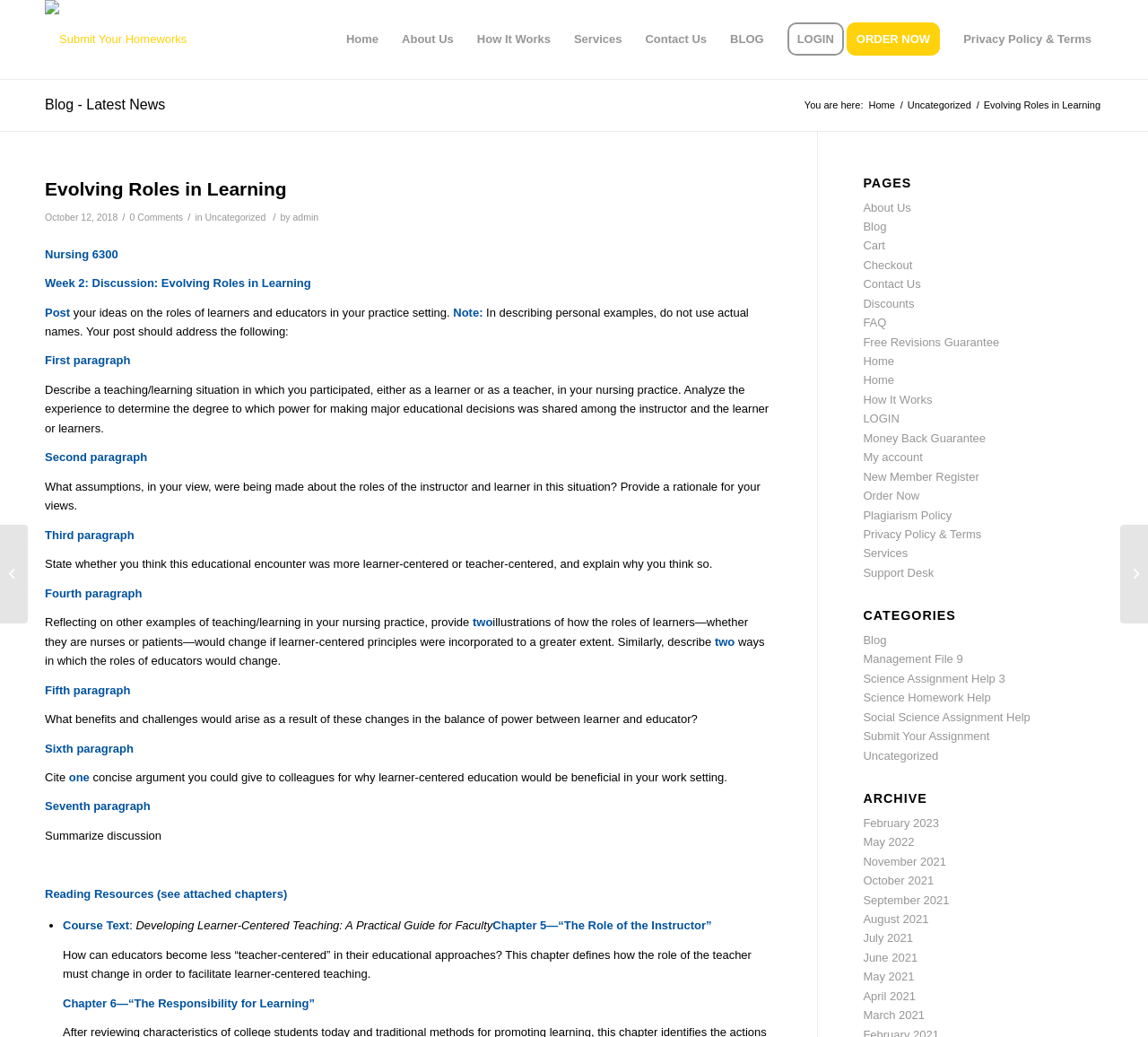Provide the bounding box coordinates, formatted as (top-left x, top-left y, bottom-right x, bottom-right y), with all values being floating point numbers between 0 and 1. Identify the bounding box of the UI element that matches the description: Contact Us

[0.752, 0.268, 0.802, 0.281]